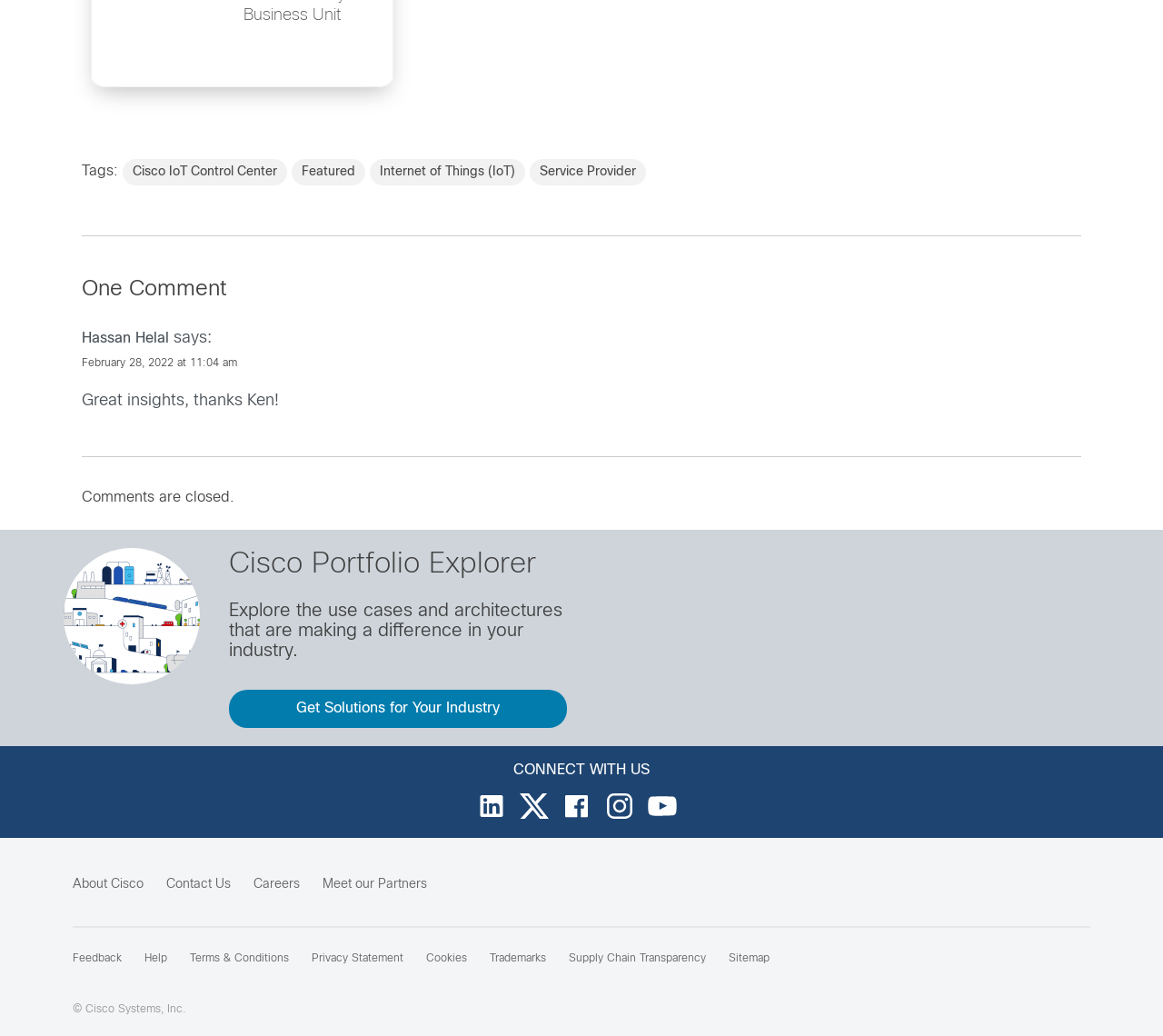What is the purpose of the 'Get Solutions for Your Industry' button?
Look at the image and answer with only one word or phrase.

To explore industry solutions